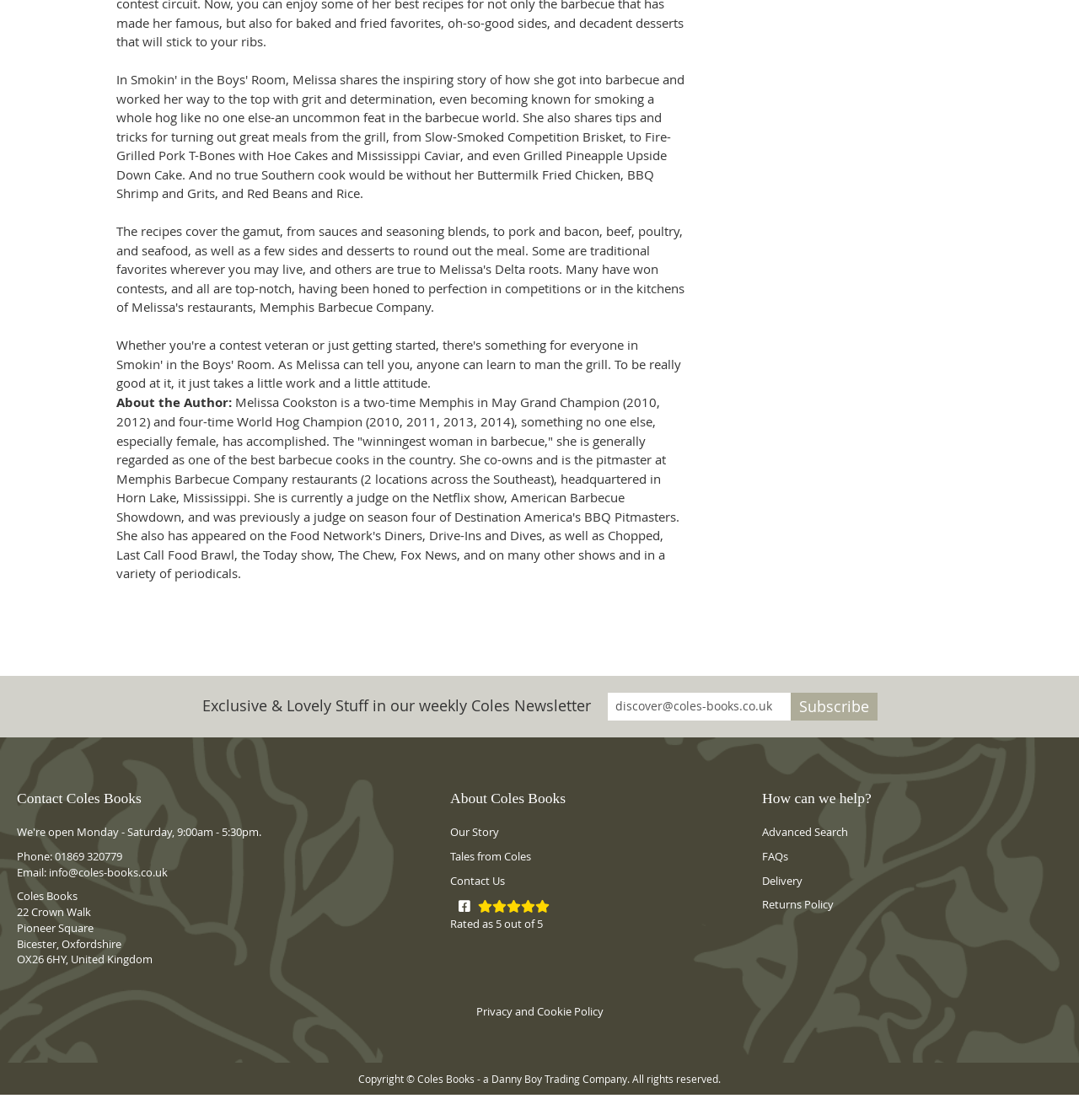Identify the bounding box coordinates of the element to click to follow this instruction: 'Search for a book'. Ensure the coordinates are four float values between 0 and 1, provided as [left, top, right, bottom].

[0.706, 0.737, 0.786, 0.75]